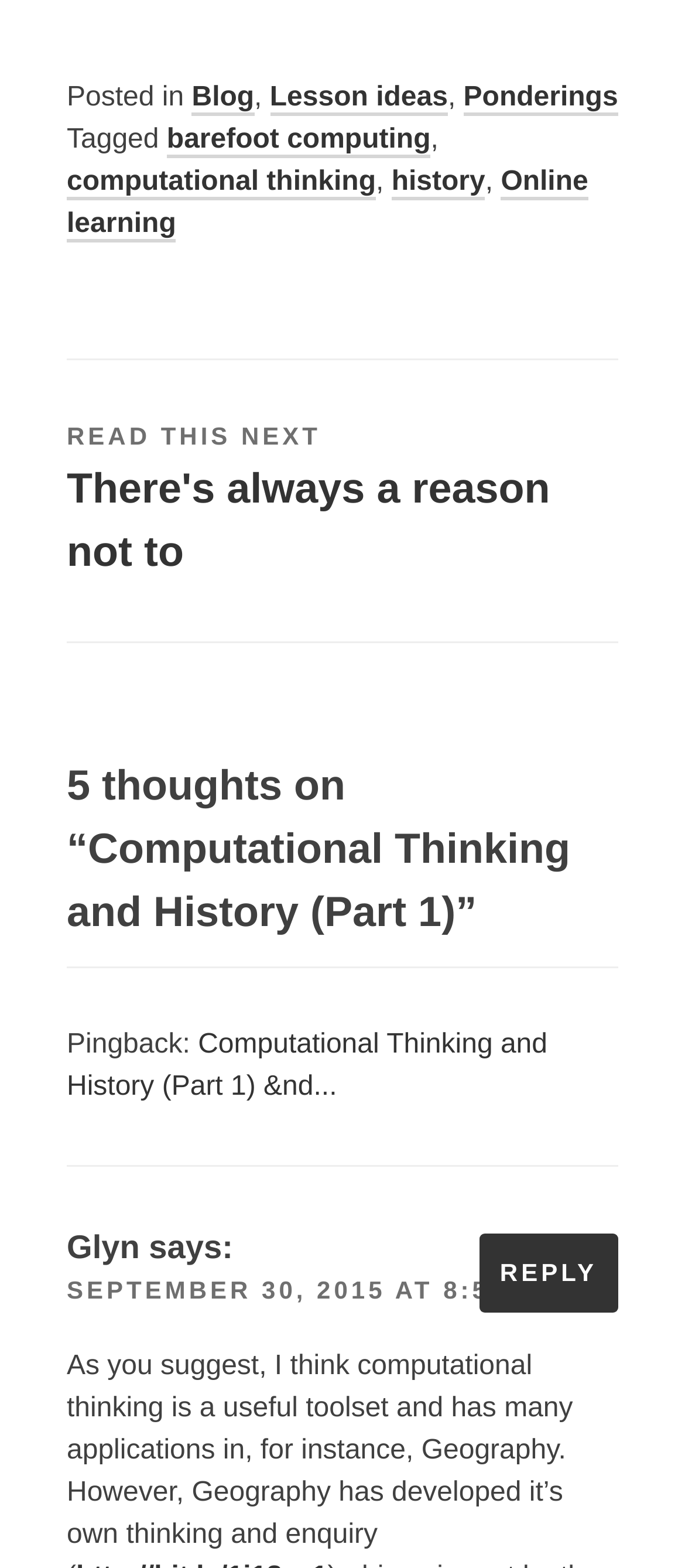Determine the bounding box coordinates of the region I should click to achieve the following instruction: "View the 'Lesson ideas' page". Ensure the bounding box coordinates are four float numbers between 0 and 1, i.e., [left, top, right, bottom].

[0.394, 0.052, 0.654, 0.074]